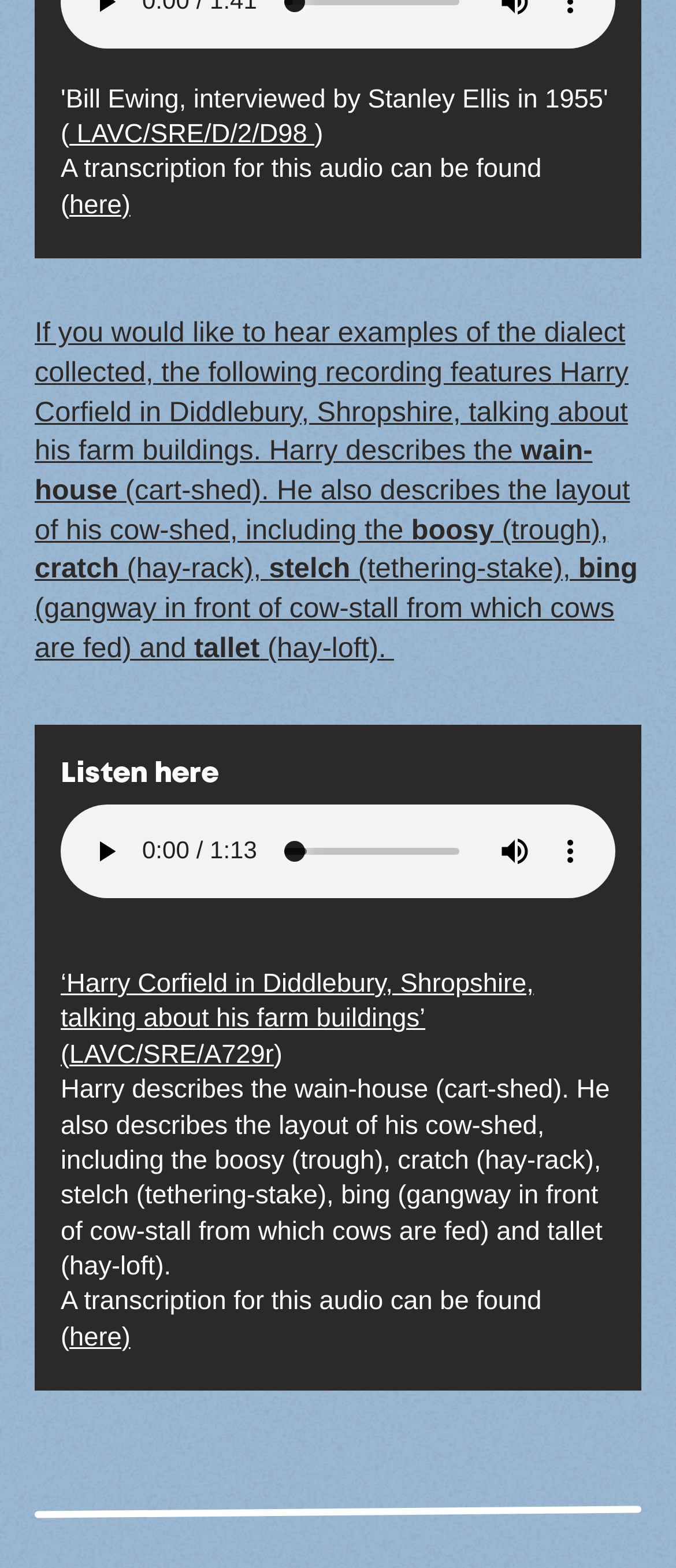Locate the bounding box coordinates of the clickable region necessary to complete the following instruction: "Click the link to view the transcription". Provide the coordinates in the format of four float numbers between 0 and 1, i.e., [left, top, right, bottom].

[0.103, 0.121, 0.193, 0.14]